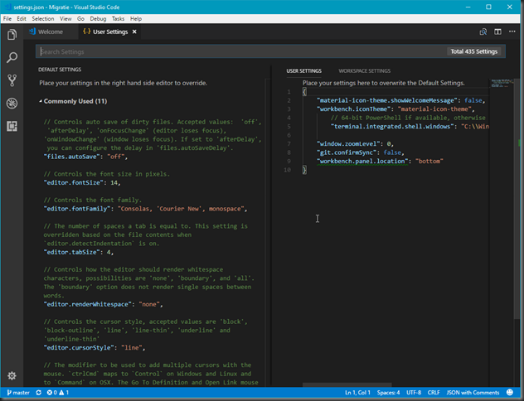Analyze the image and deliver a detailed answer to the question: What is the format of the code snippet on the right side?

The code snippet on the right side of the User Settings interface is in JSON format, which is a lightweight data interchange format that is easy for humans to read and write and easy for machines to parse and generate.